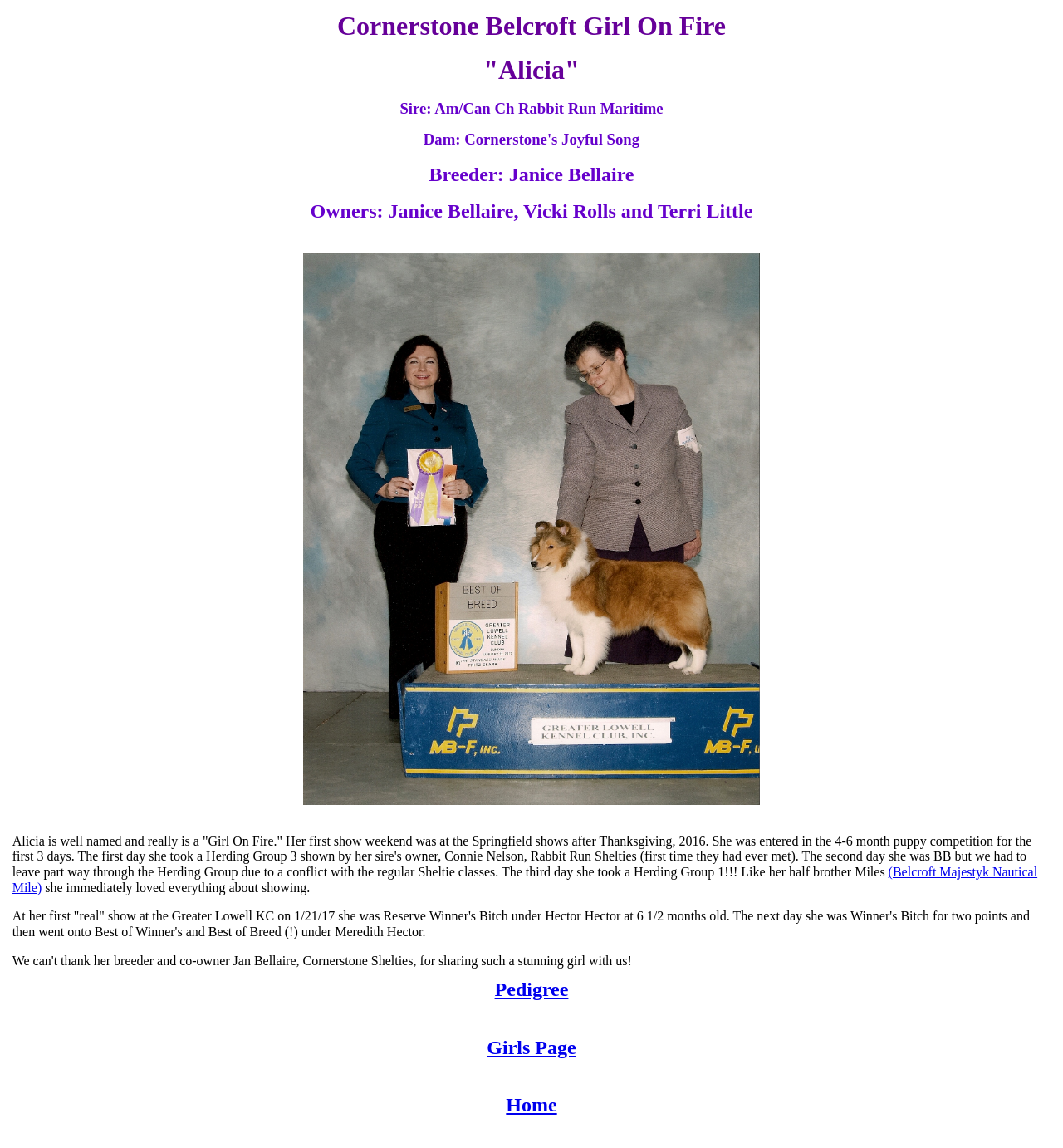Utilize the information from the image to answer the question in detail:
How old was Alicia at her first 'real' show?

According to the text, Alicia was 6 1/2 months old at her first 'real' show at the Greater Lowell KC on 1/21/17.